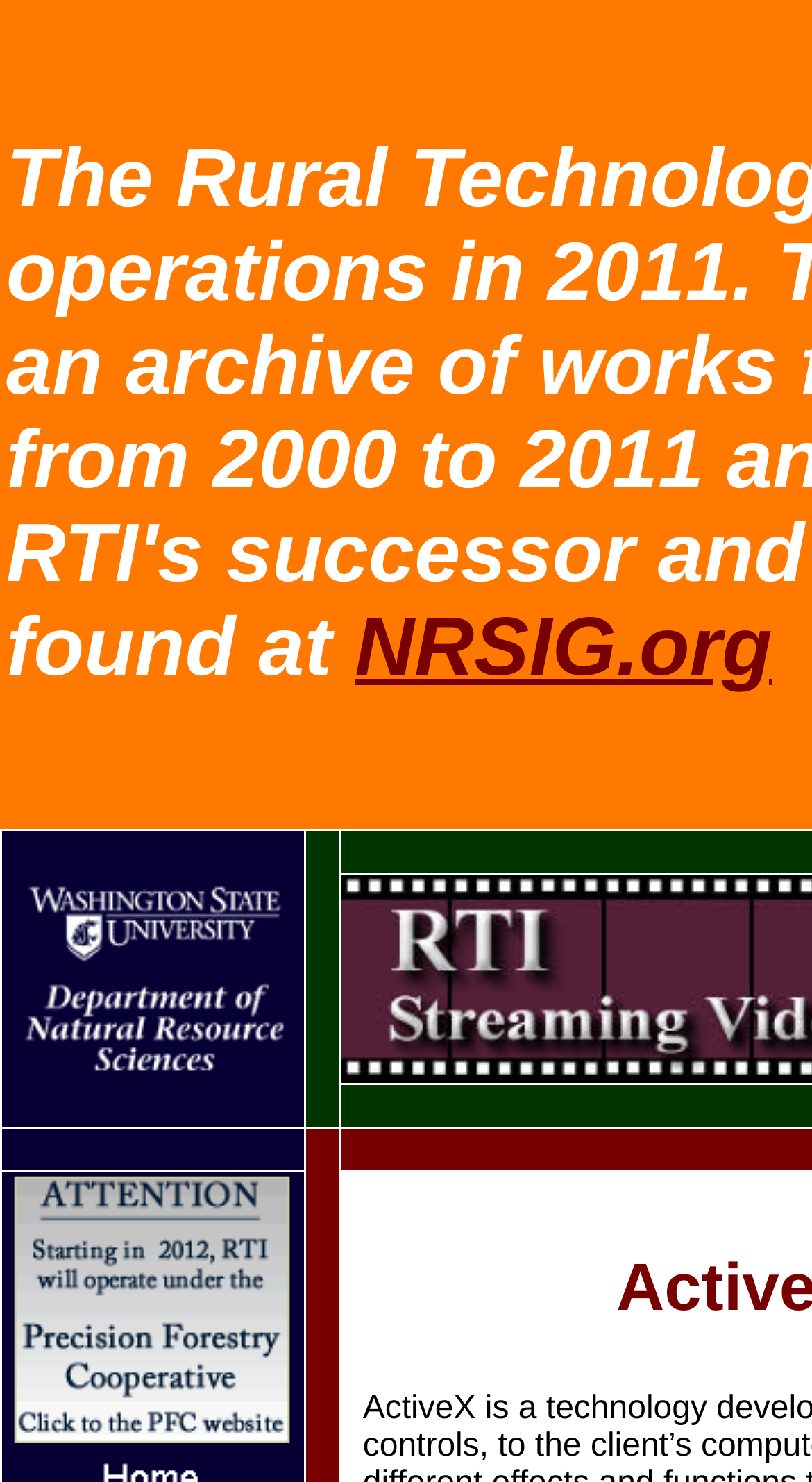What is the purpose of the link 'NRSIG.org'?
Using the image, answer in one word or phrase.

To go to NRSIG.org website